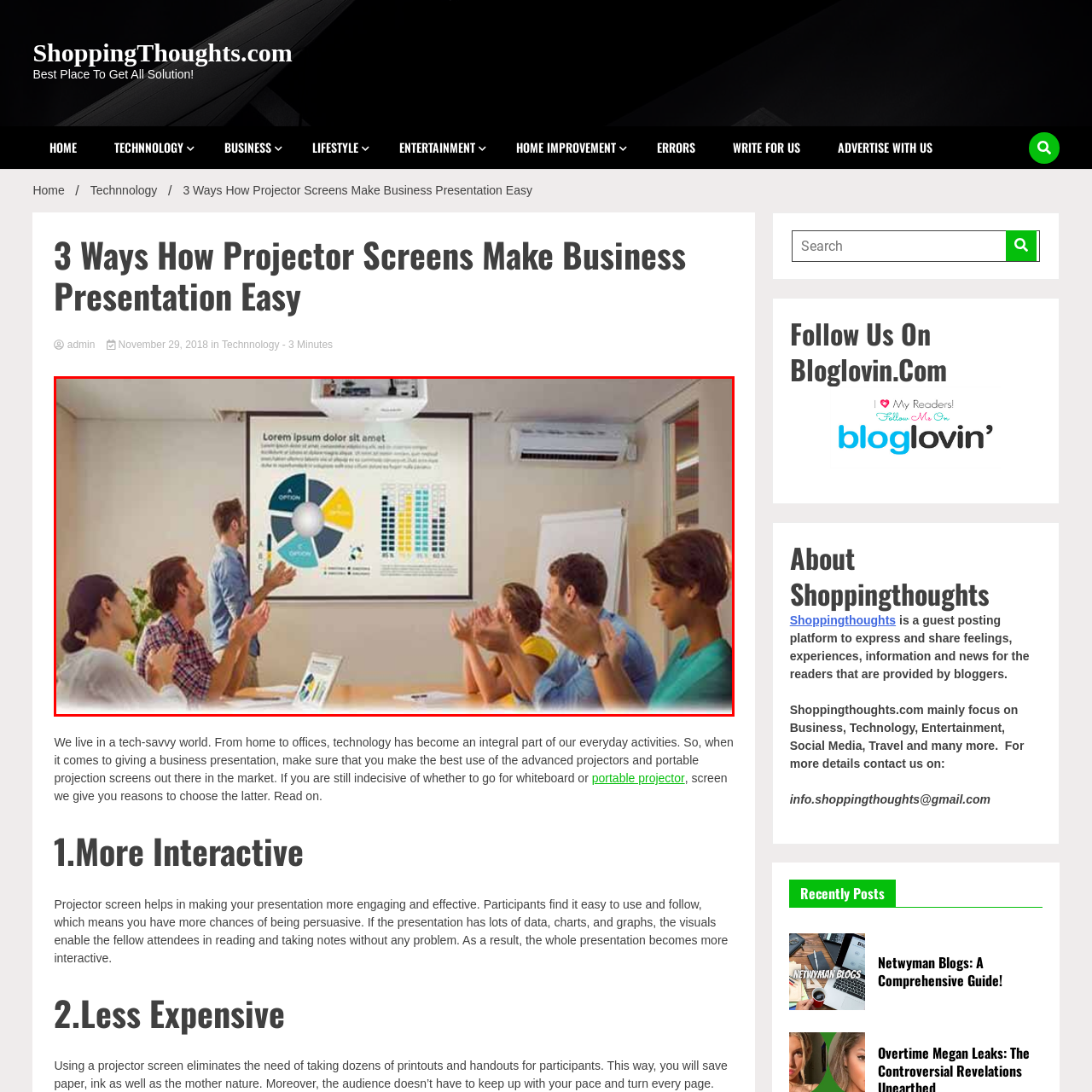Generate a comprehensive caption for the picture highlighted by the red outline.

In a modern conference room, a group of six professionals is engaged in a presentation featuring a projector screen. The screen displays a visually appealing infographic with a pie chart and a bar graph, complemented by the text "Lorem Ipsum dolor sit amet," which serves as a placeholder indicating general content. The audience, composed of three men and three women, exhibits a positive response, shown by their applause and smiles. One participant, focused on a laptop displaying related information, appears ready to contribute. The atmosphere is dynamic and collaborative, highlighting the importance of effective visual aids in business presentations. This setting underlines the role of technology in enhancing communication and engagement during meetings.